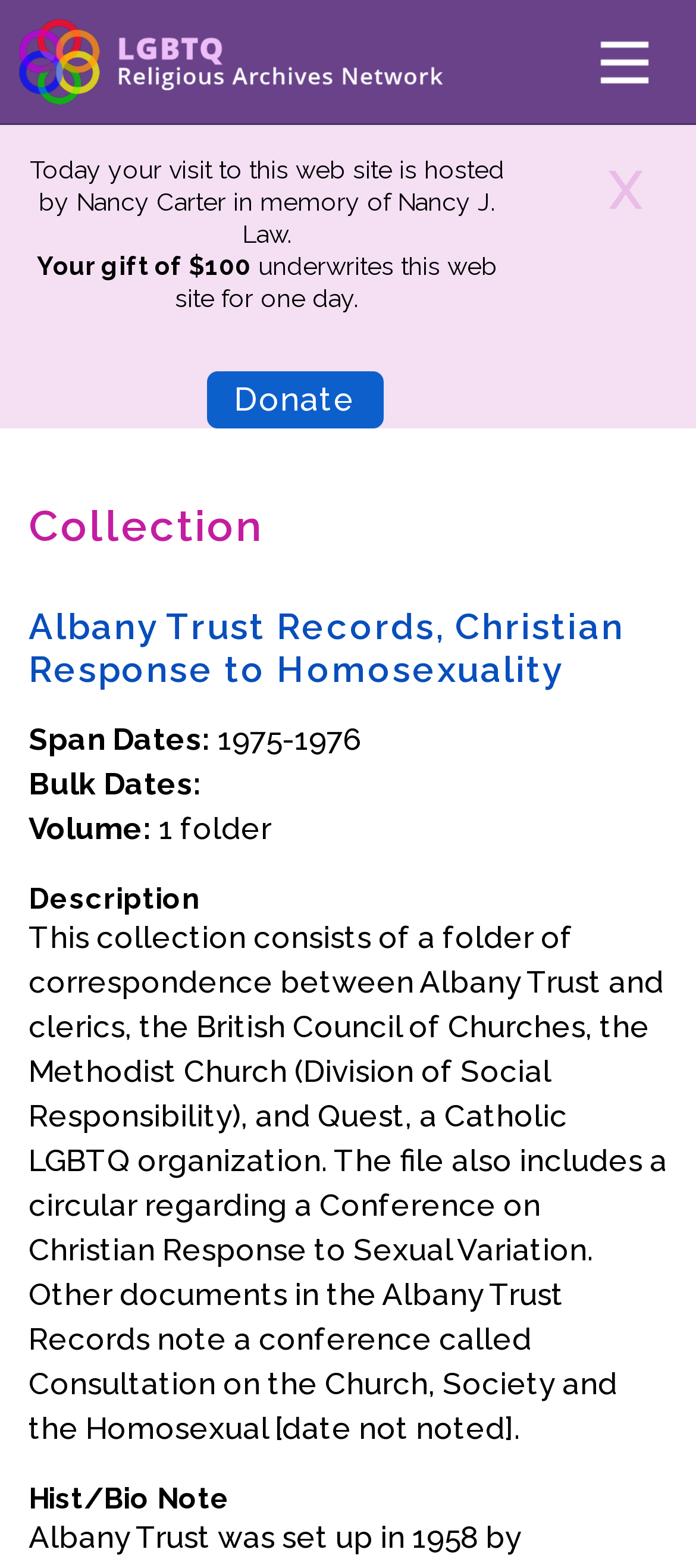Respond concisely with one word or phrase to the following query:
What is the volume of the collection?

1 folder